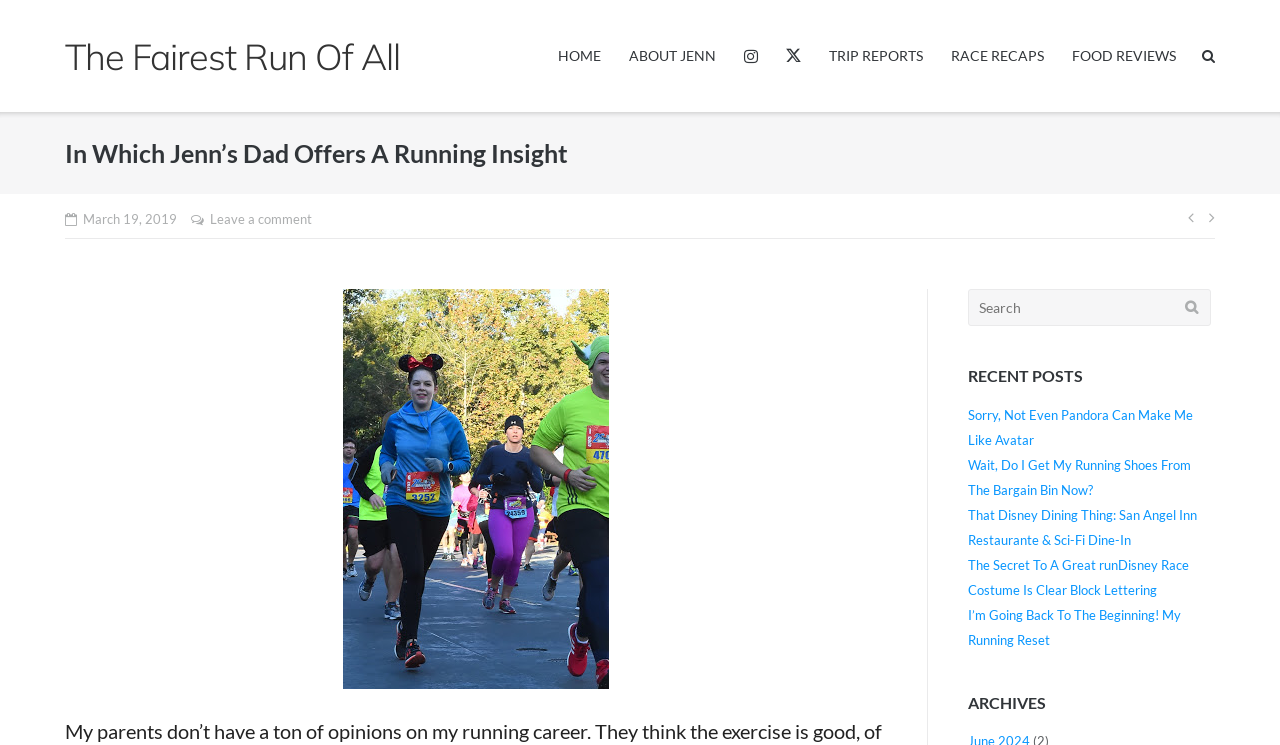Please give a one-word or short phrase response to the following question: 
How many recent posts are listed?

5